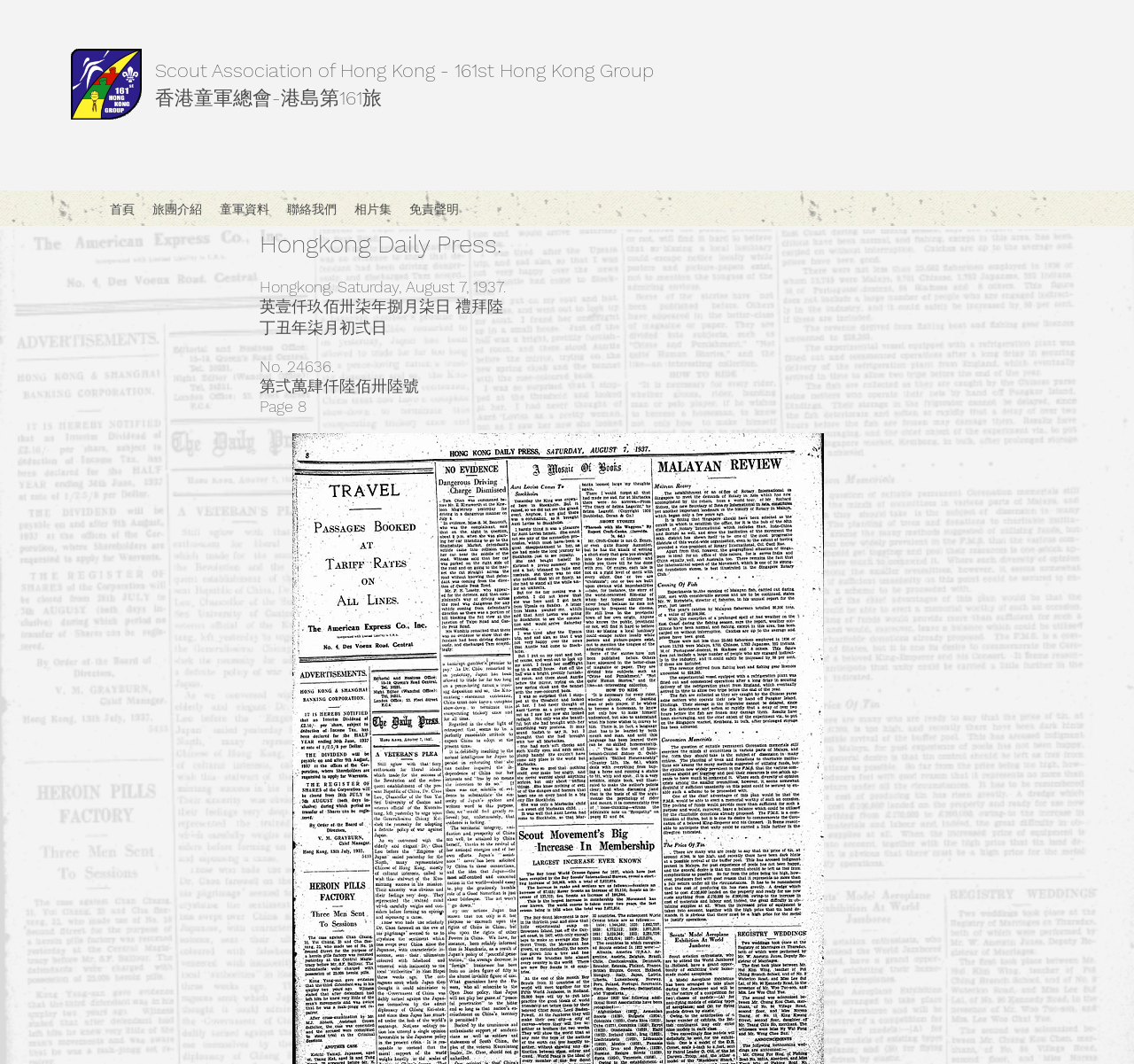What is the name of the scout group?
Respond to the question with a single word or phrase according to the image.

161st Hong Kong Group